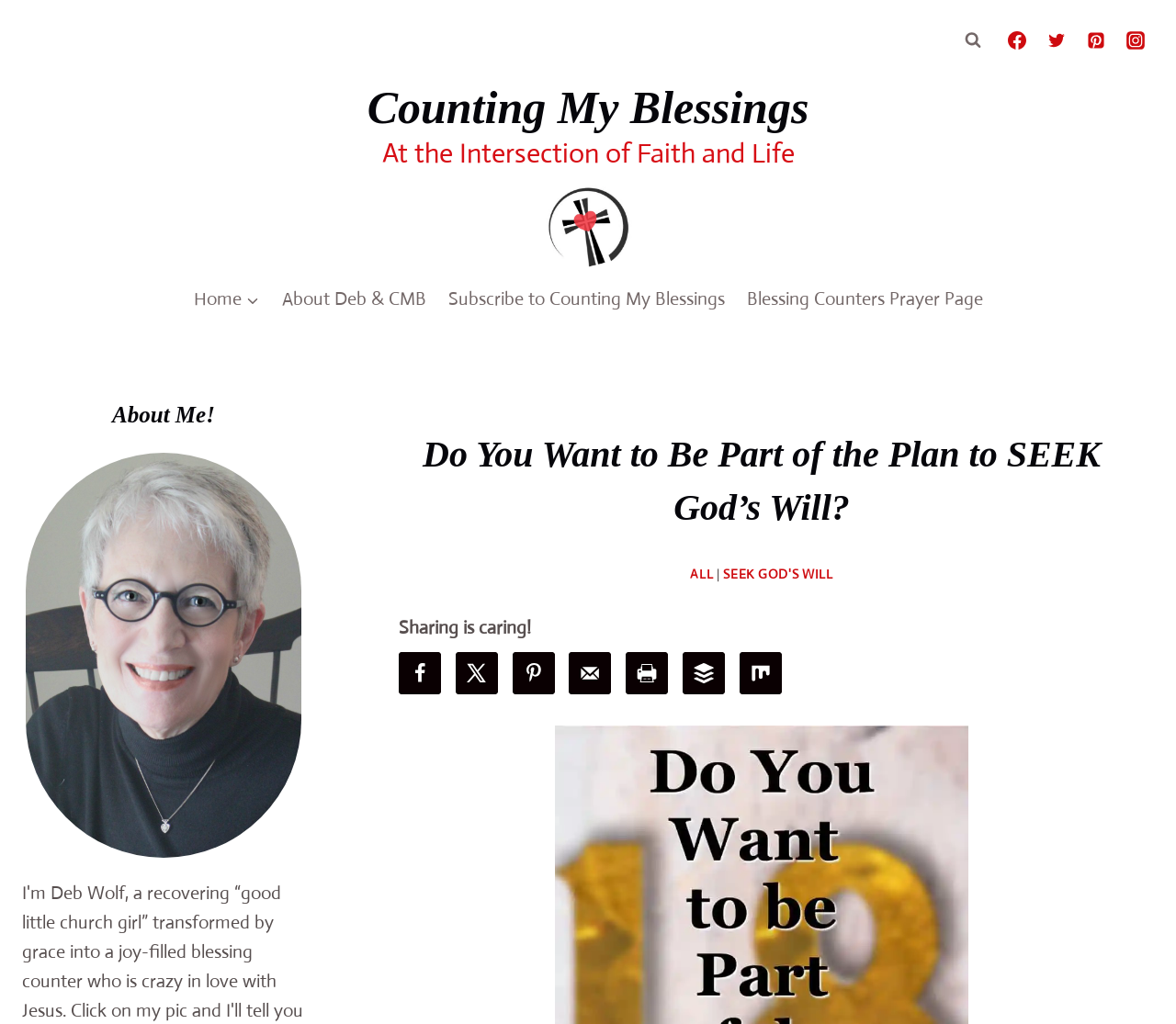Use a single word or phrase to answer the question: 
What social media platforms are available for sharing?

Facebook, Twitter, Pinterest, Instagram